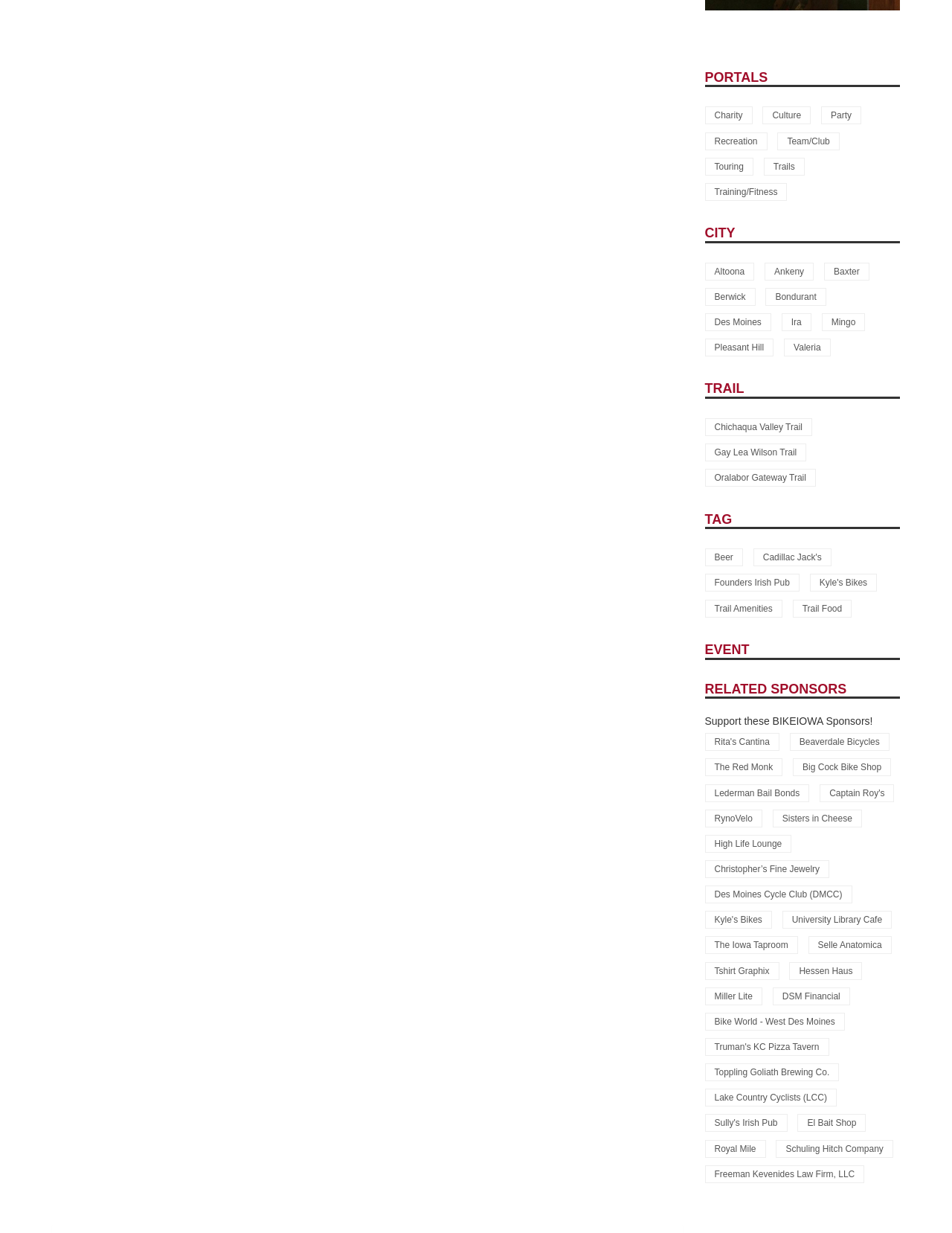Can you pinpoint the bounding box coordinates for the clickable element required for this instruction: "Check out the Des Moines Cycle Club"? The coordinates should be four float numbers between 0 and 1, i.e., [left, top, right, bottom].

[0.74, 0.718, 0.895, 0.733]